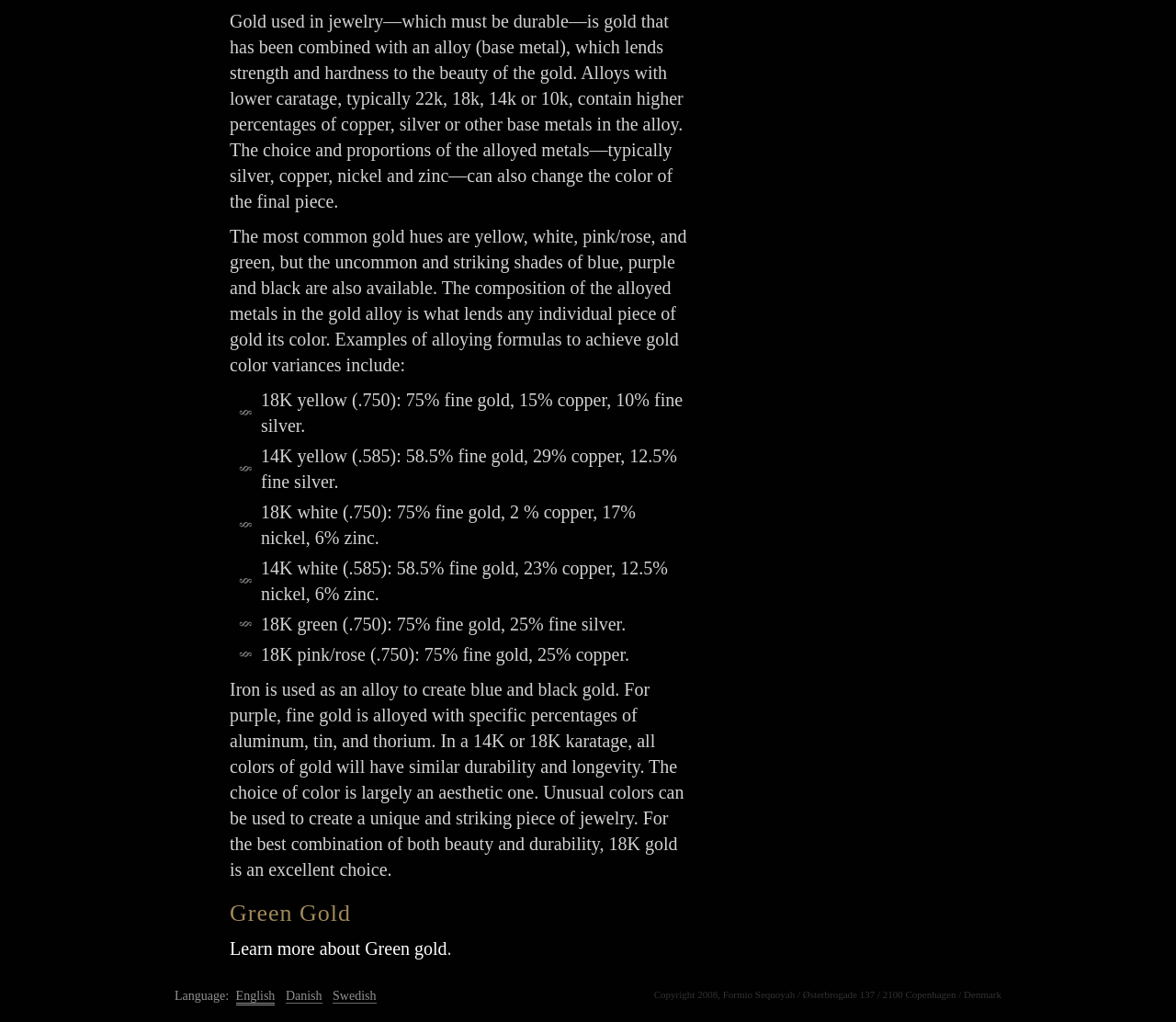Find the bounding box coordinates for the HTML element described in this sentence: "Danish". Provide the coordinates as four float numbers between 0 and 1, in the format [left, top, right, bottom].

[0.243, 0.968, 0.274, 0.982]